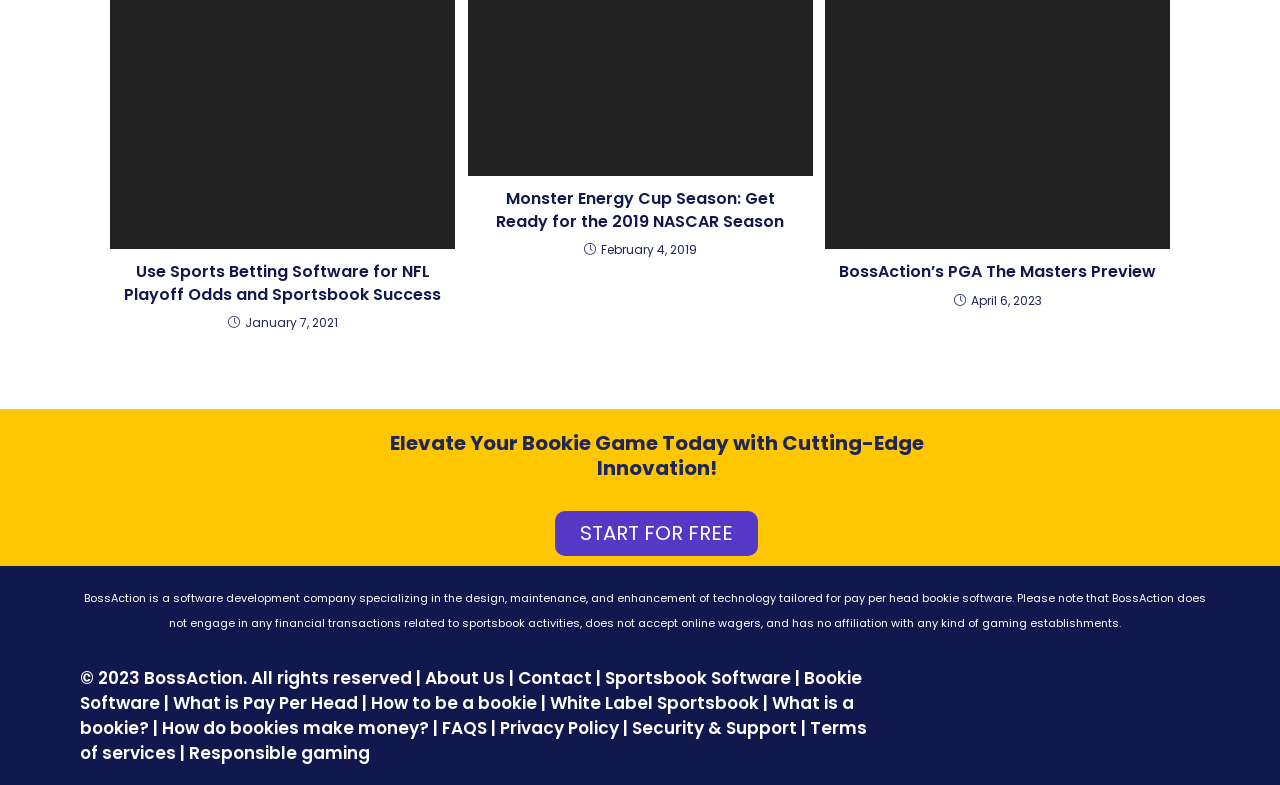Find the bounding box coordinates of the clickable area that will achieve the following instruction: "Check LinkedIn social media".

None